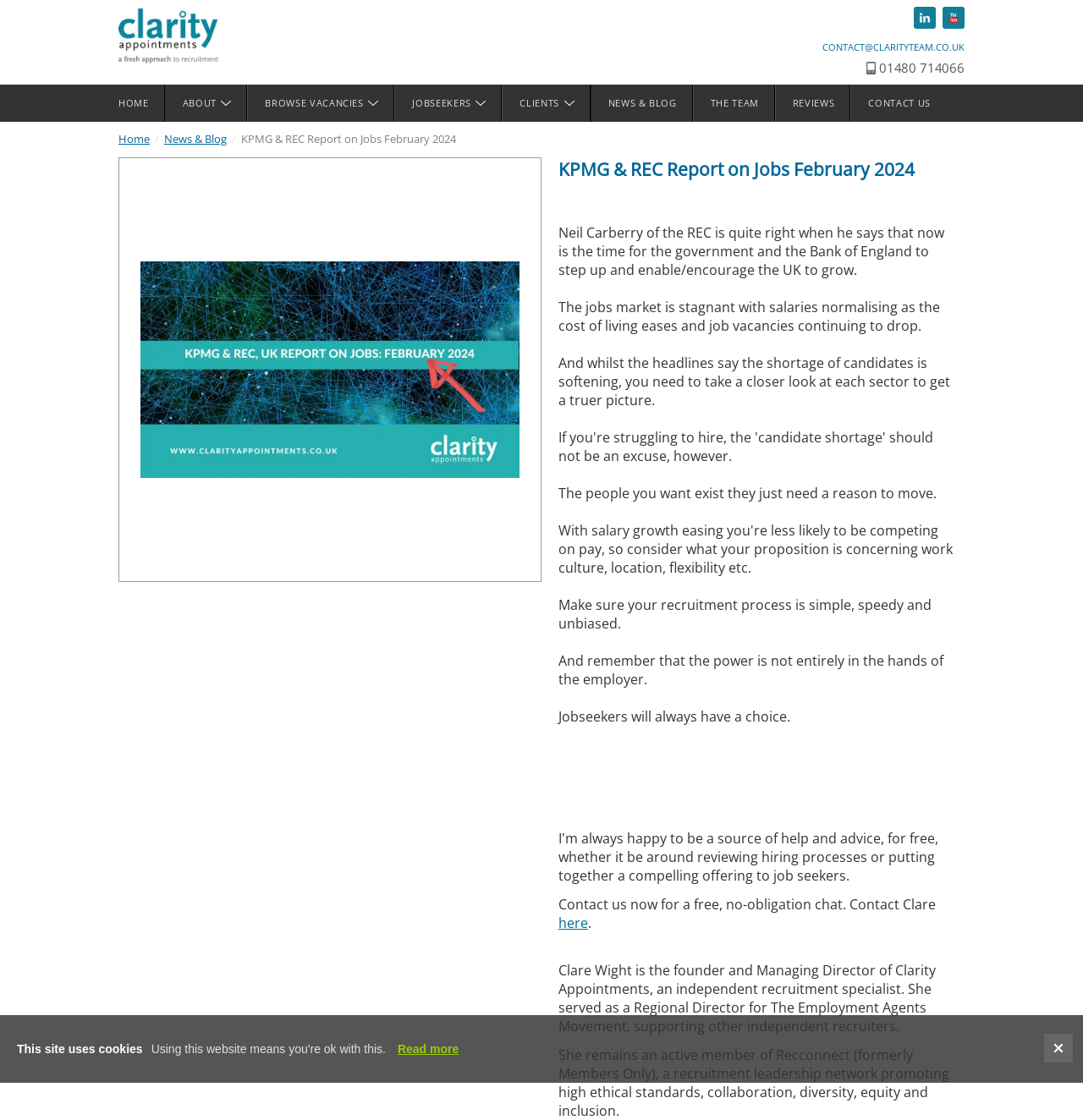Specify the bounding box coordinates (top-left x, top-left y, bottom-right x, bottom-right y) of the UI element in the screenshot that matches this description: Clarity Appointments 01480 714066

[0.109, 0.008, 0.281, 0.057]